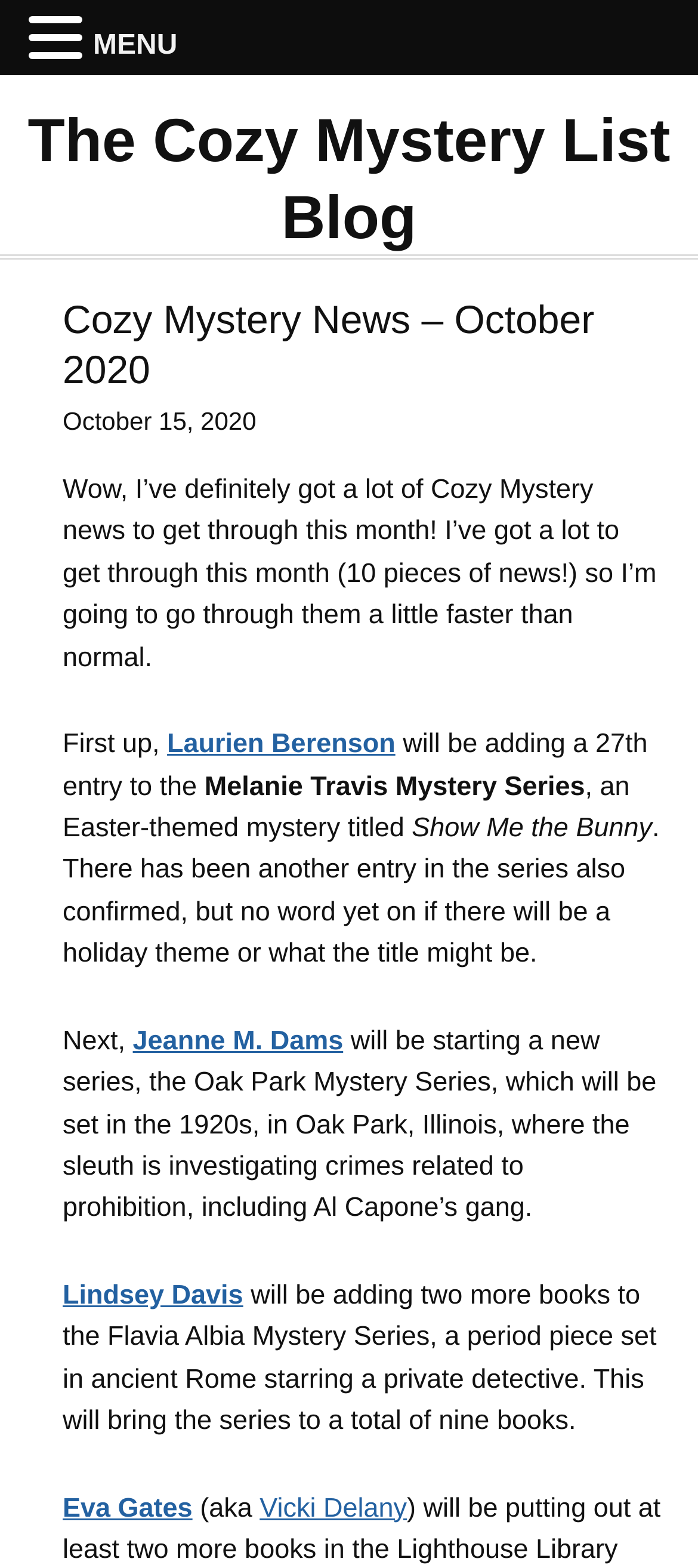Review the image closely and give a comprehensive answer to the question: How many books will be in the Flavia Albia Mystery Series after the next two additions?

The text states that Lindsey Davis will be adding two more books to the Flavia Albia Mystery Series, which will bring the series to a total of nine books.